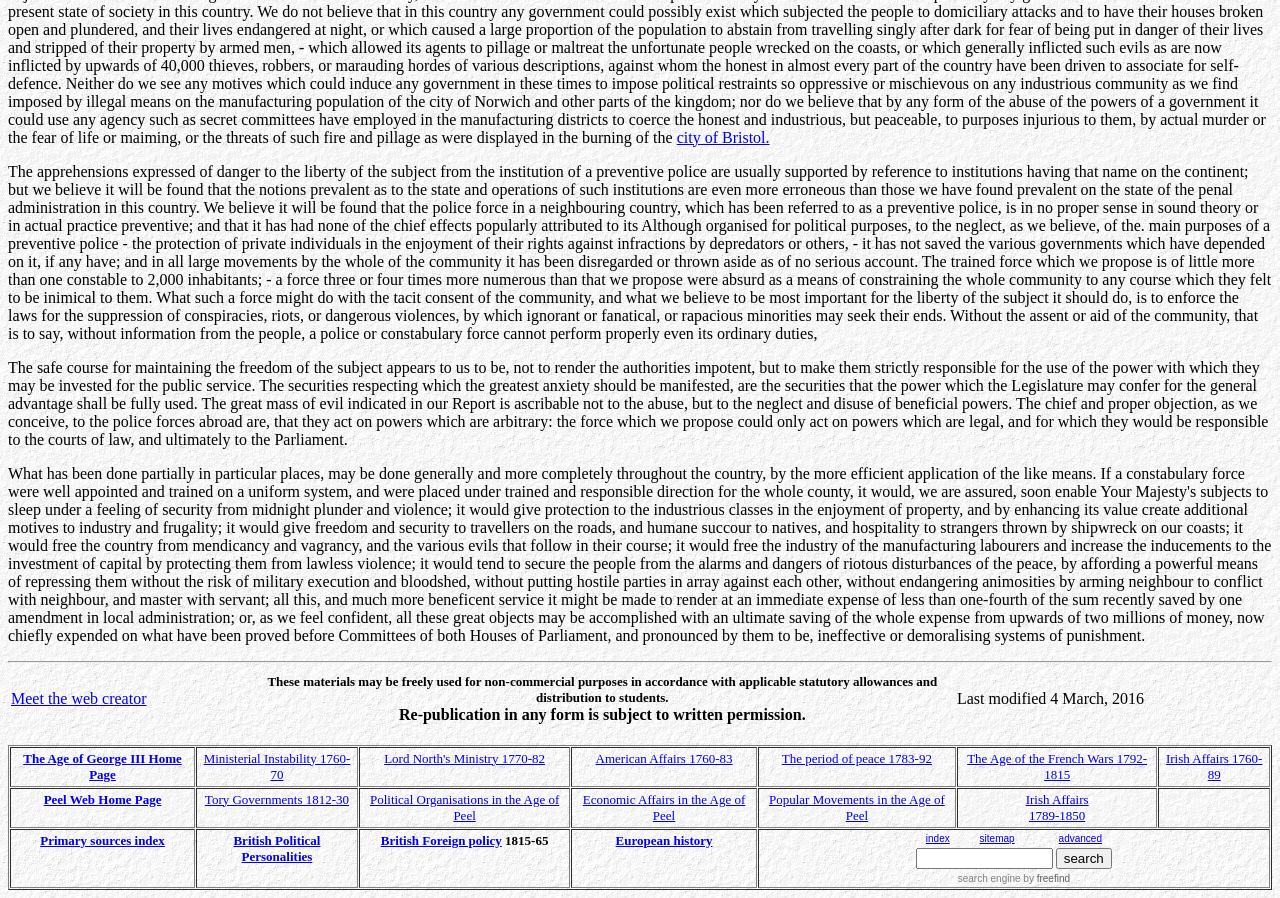What is the main topic of this webpage?
Please respond to the question with a detailed and thorough explanation.

Based on the content of the webpage, it appears to be discussing the history of the UK, specifically the Age of George III and the Peel era, with various links to related topics and resources.